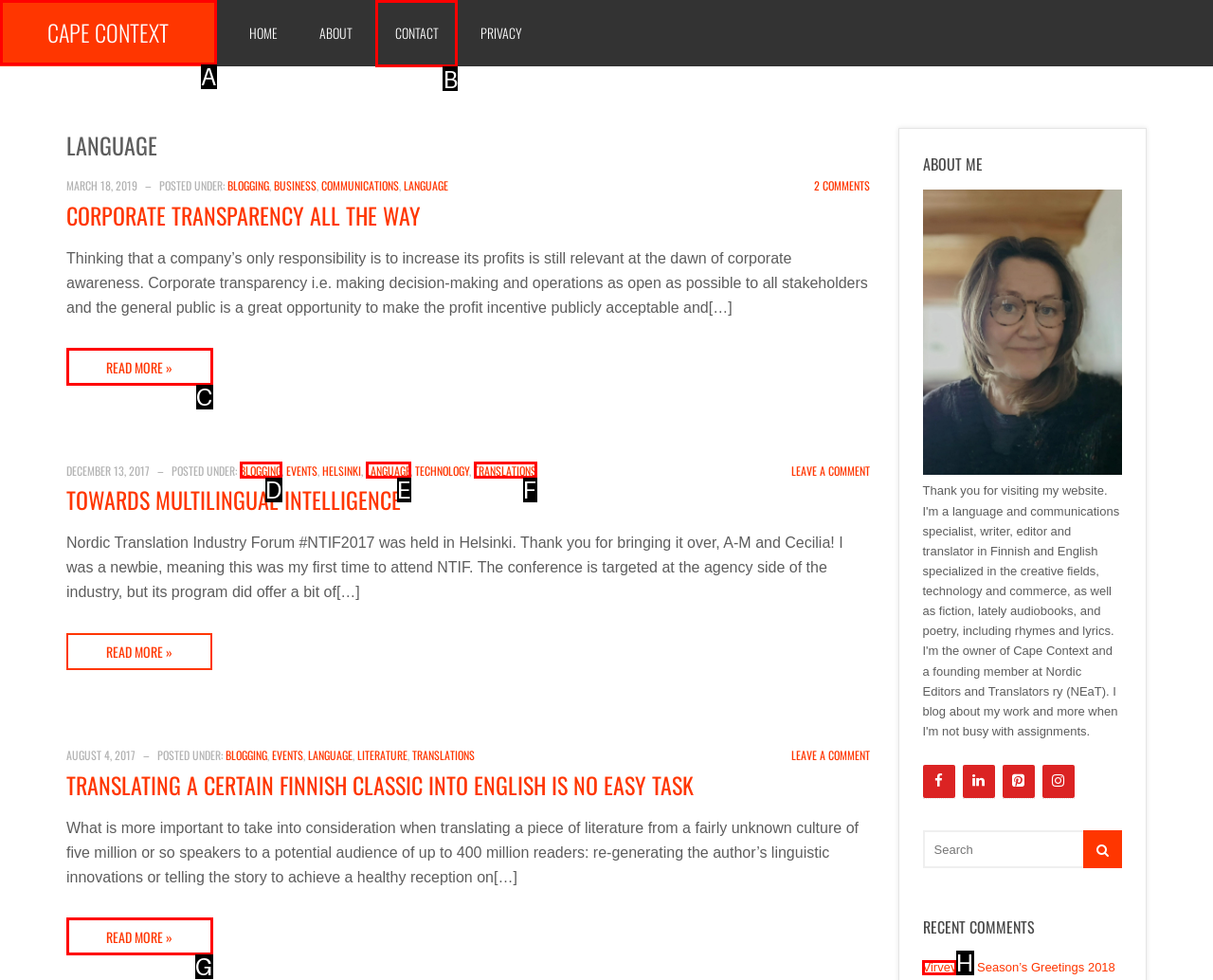Which lettered option should be clicked to perform the following task: Read more about 'CORPORATE TRANSPARENCY ALL THE WAY'
Respond with the letter of the appropriate option.

C